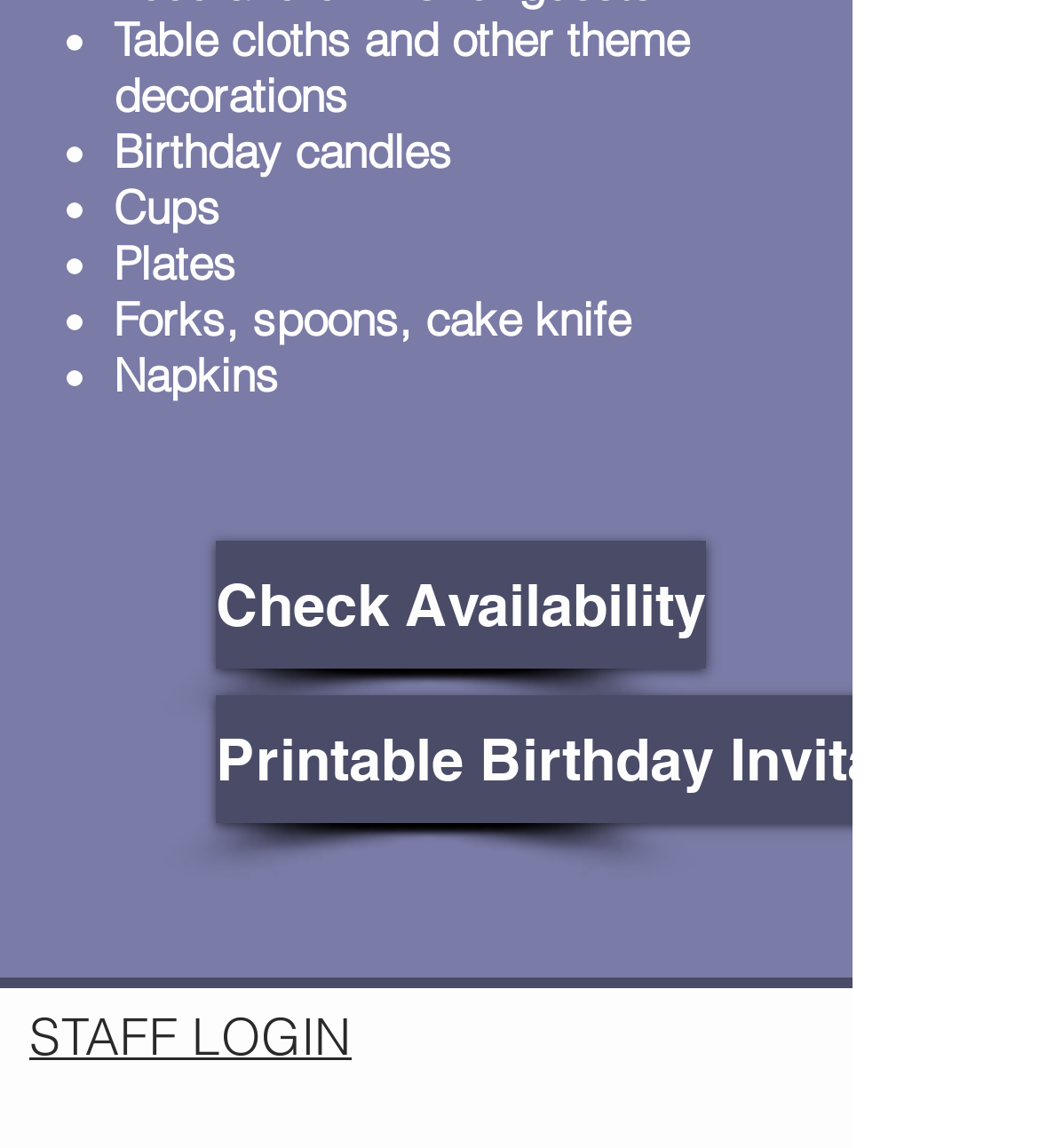Bounding box coordinates are to be given in the format (top-left x, top-left y, bottom-right x, bottom-right y). All values must be floating point numbers between 0 and 1. Provide the bounding box coordinate for the UI element described as: Printable Birthday Invitation

[0.208, 0.606, 0.946, 0.717]